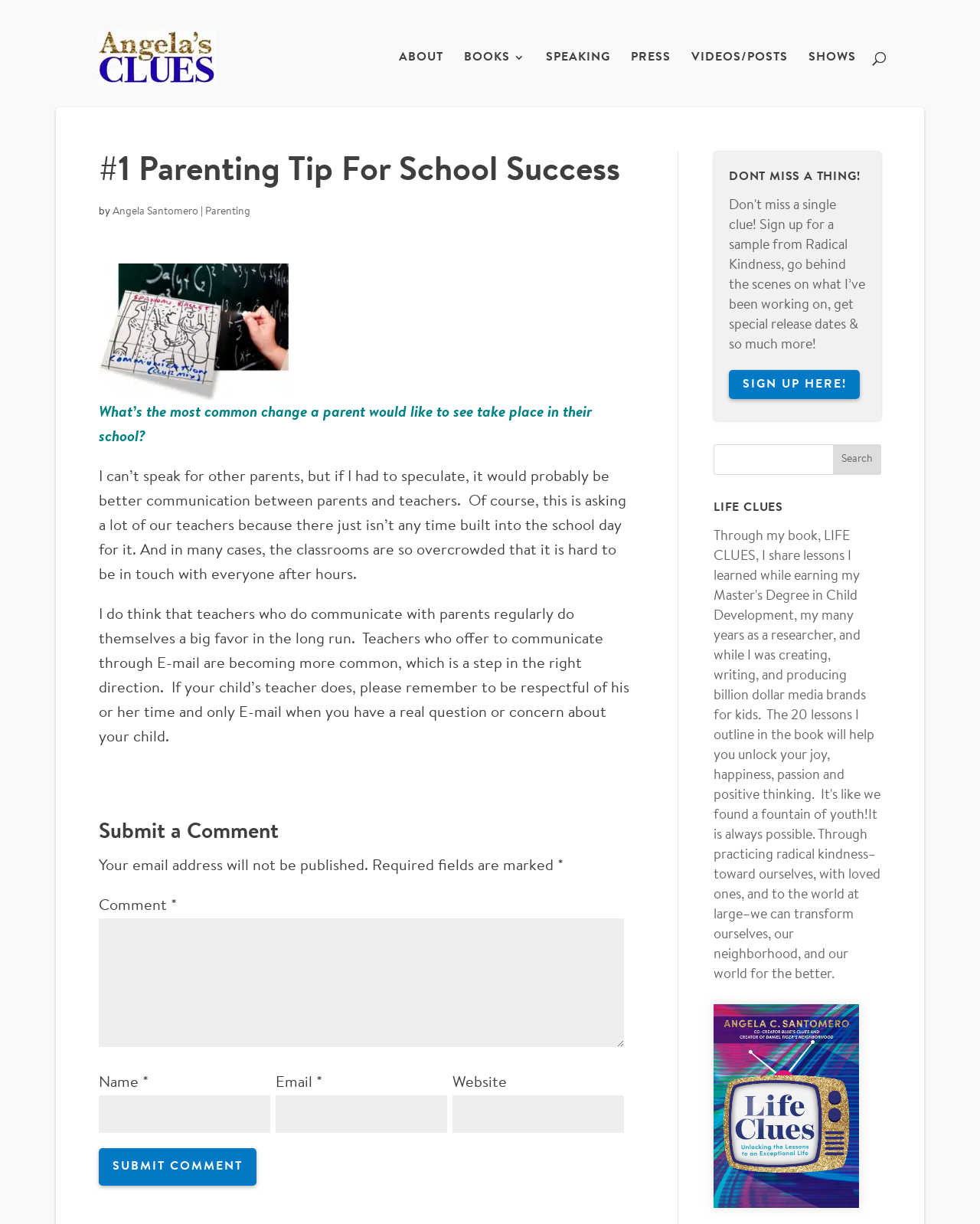Identify the bounding box coordinates of the element that should be clicked to fulfill this task: "Submit a comment". The coordinates should be provided as four float numbers between 0 and 1, i.e., [left, top, right, bottom].

[0.101, 0.938, 0.261, 0.969]